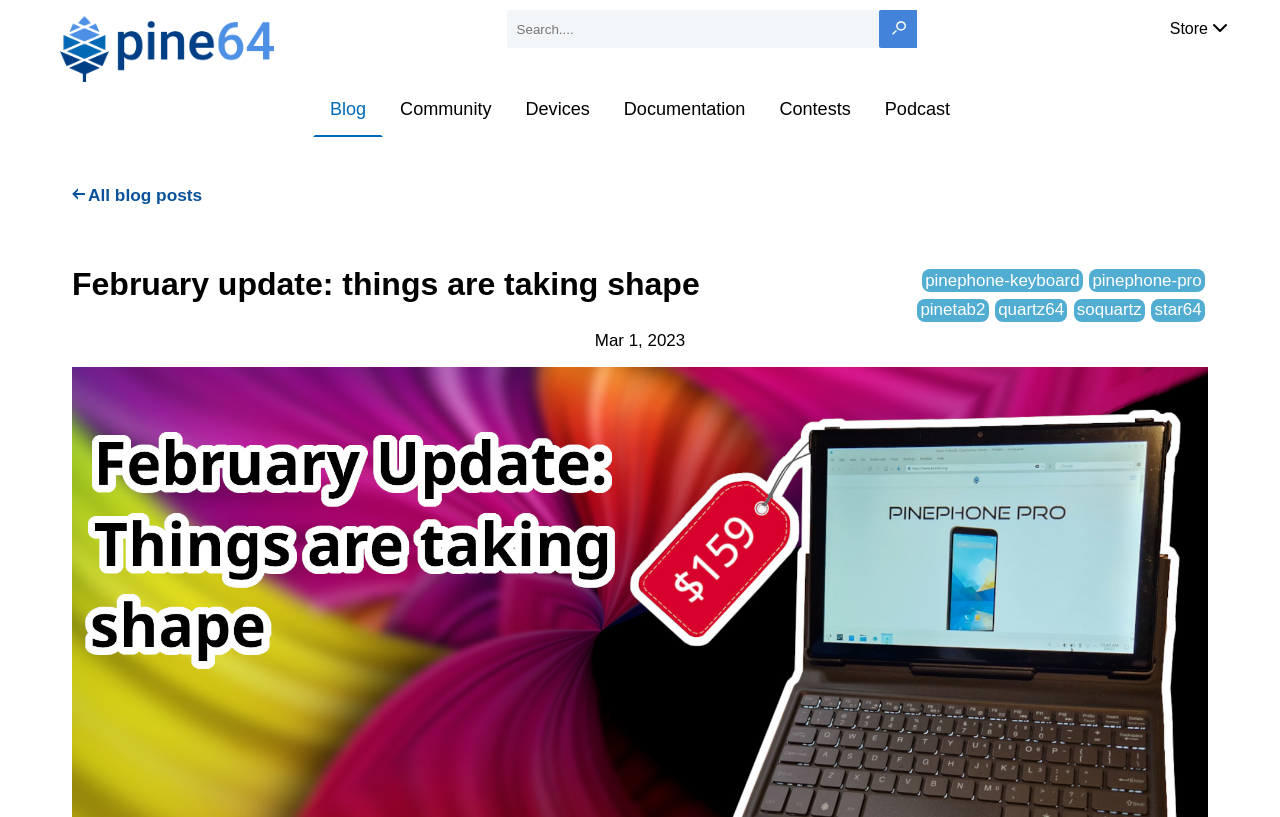Explain the webpage in detail.

The webpage is about a February update from PINE64, a community-driven organization. At the top left, there is a link to the main page accompanied by the PINE64 logo. Next to it, there is a search box with a search button on the right. On the top right, there are navigation links to the store, blog, community, devices, documentation, contests, and podcast.

Below the navigation links, there is a prominent heading that reads "February update: things are taking shape". Underneath the heading, there are several links to specific products, including pinephone-keyboard, pinephone-pro, pinetab2, quartz64, soquartz, and star64. These links are arranged horizontally, taking up most of the width of the page.

On the top right, above the navigation links, there is a static text "Store" accompanied by an image. There is also a backlink to all blog posts on the top right, which is accompanied by an image.

The webpage also displays the date "Mar 1, 2023" in the middle of the page, indicating when the update was posted. The overall content of the webpage appears to be a community update, with the author apologizing for skipping the monthly update and discussing various projects and products.